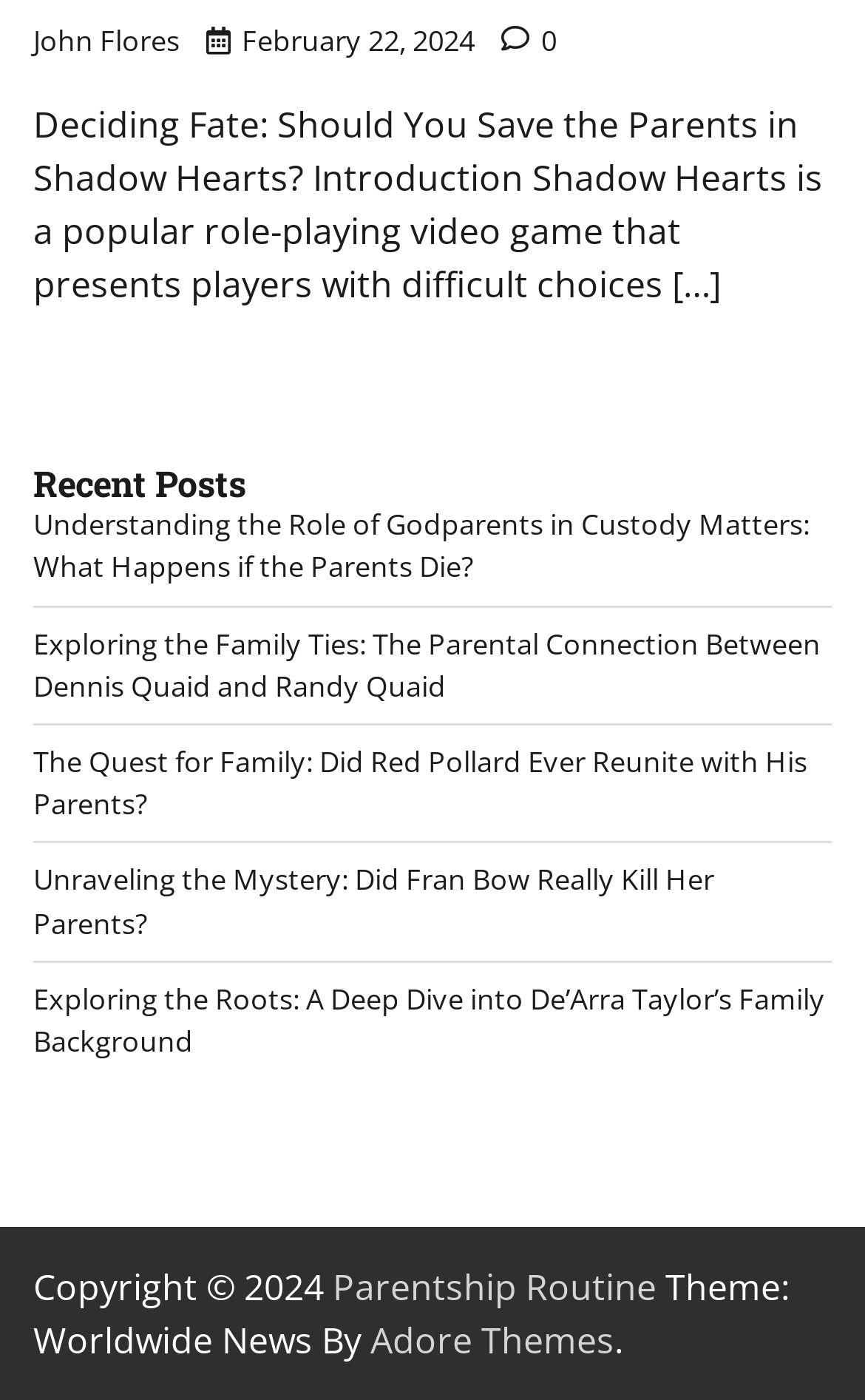Who is the author of the introduction article?
Using the image as a reference, answer the question in detail.

The author of the introduction article is mentioned at the top of the webpage, next to the date of the article. It is displayed as 'John Flores'.